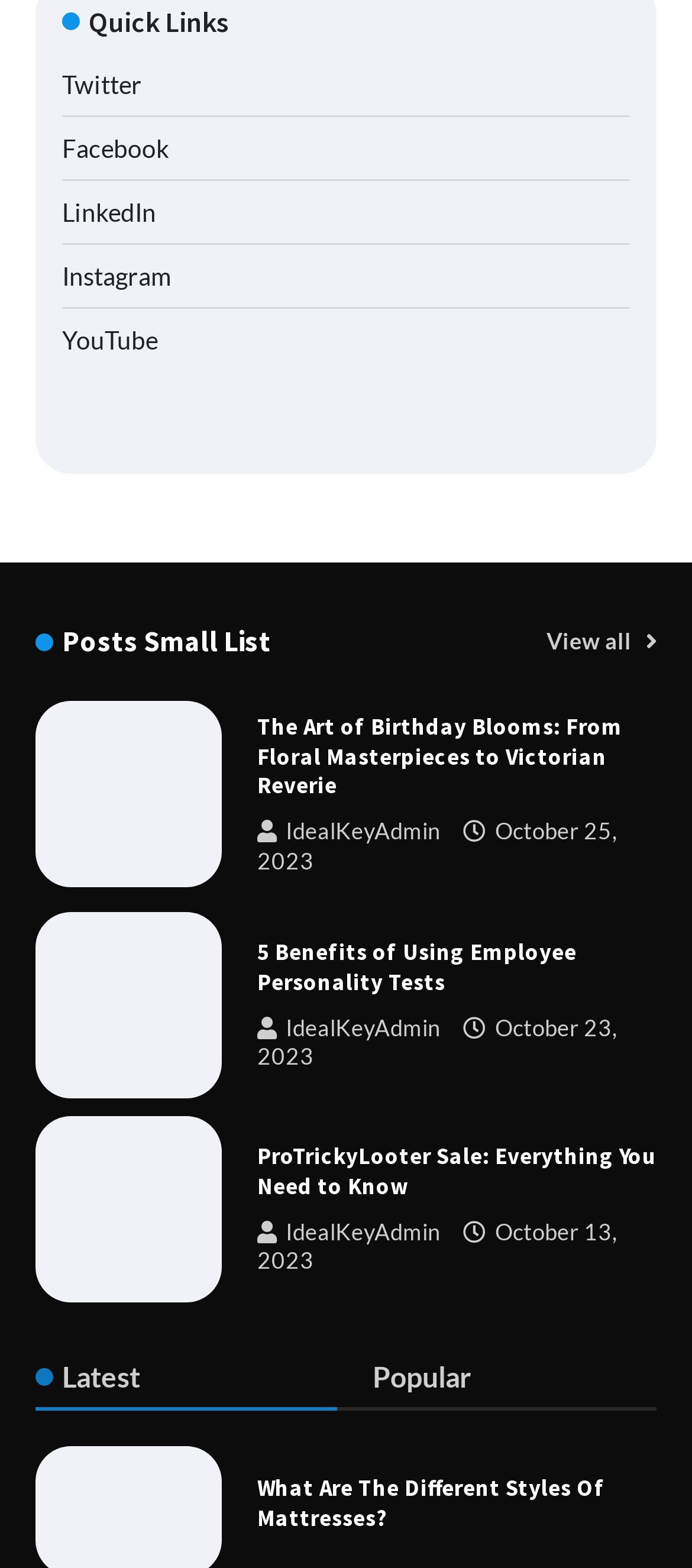Answer the question with a brief word or phrase:
How many social media links are available?

5